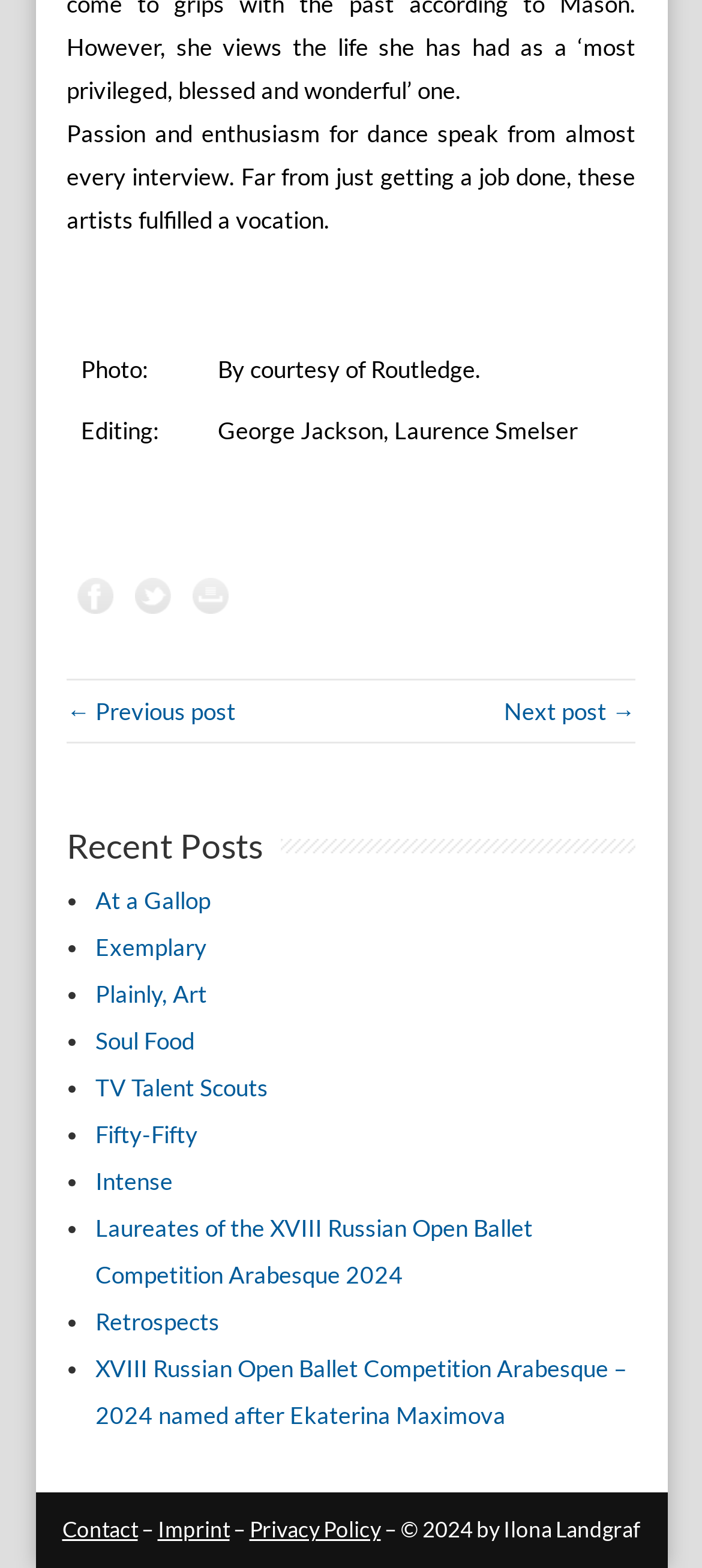Can you give a comprehensive explanation to the question given the content of the image?
What is the editing credit for?

The question is answered by looking at the LayoutTableCell element with the text 'Editing:' and its corresponding LayoutTableCell element with the text 'George Jackson, Laurence Smelser'.